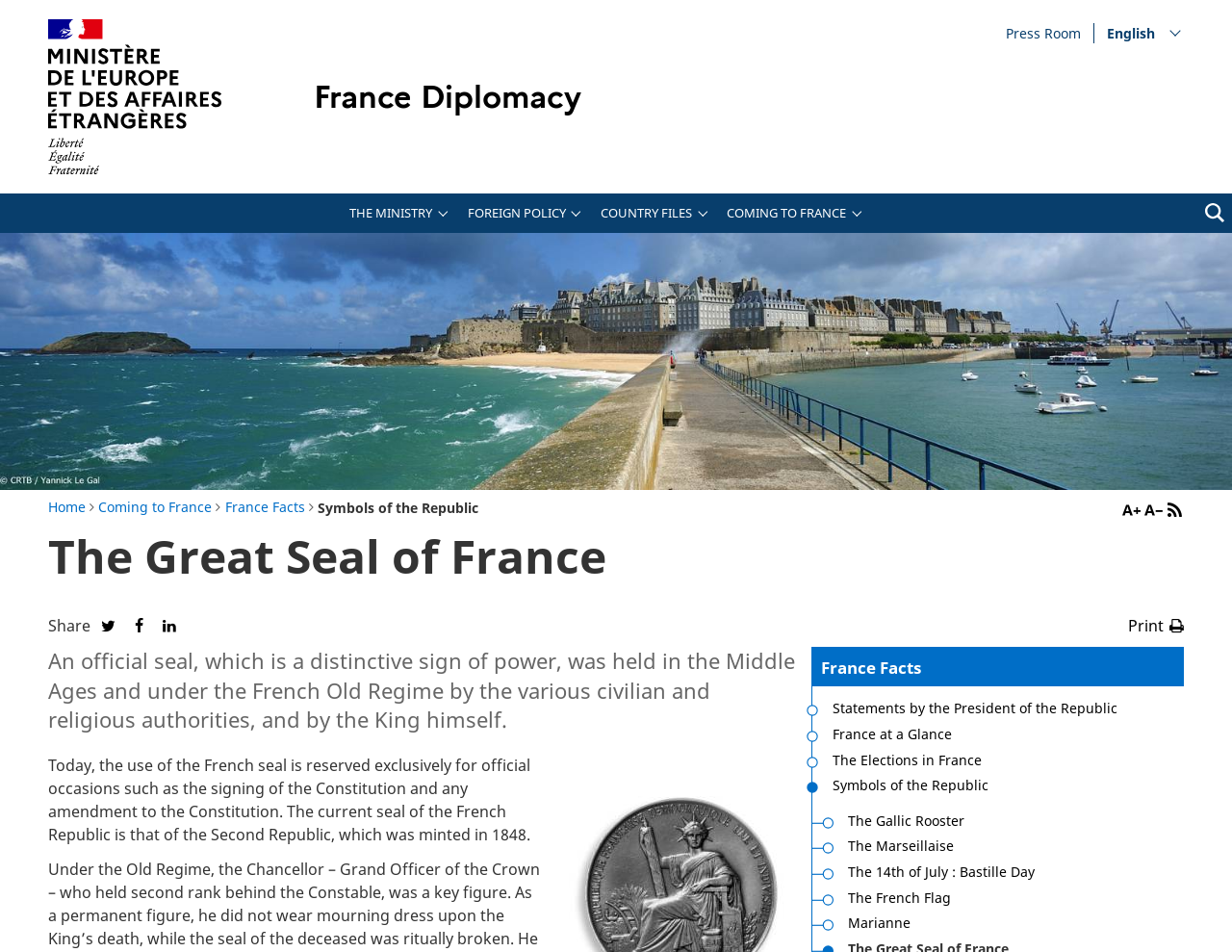Locate the bounding box coordinates of the segment that needs to be clicked to meet this instruction: "Share on Twitter".

[0.081, 0.645, 0.094, 0.67]